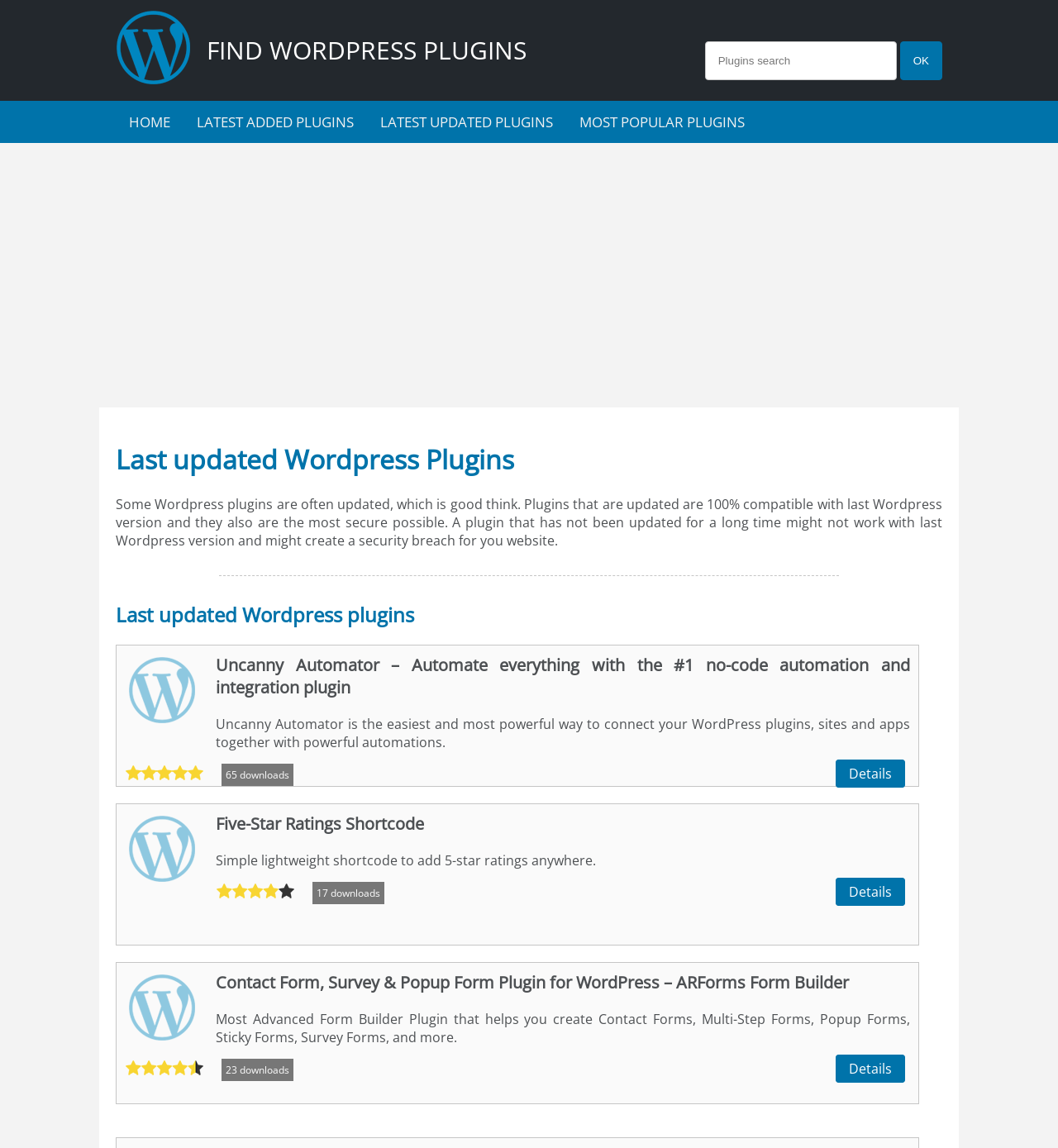Respond to the question with just a single word or phrase: 
What is the most popular plugin on this webpage?

Uncanny Automator